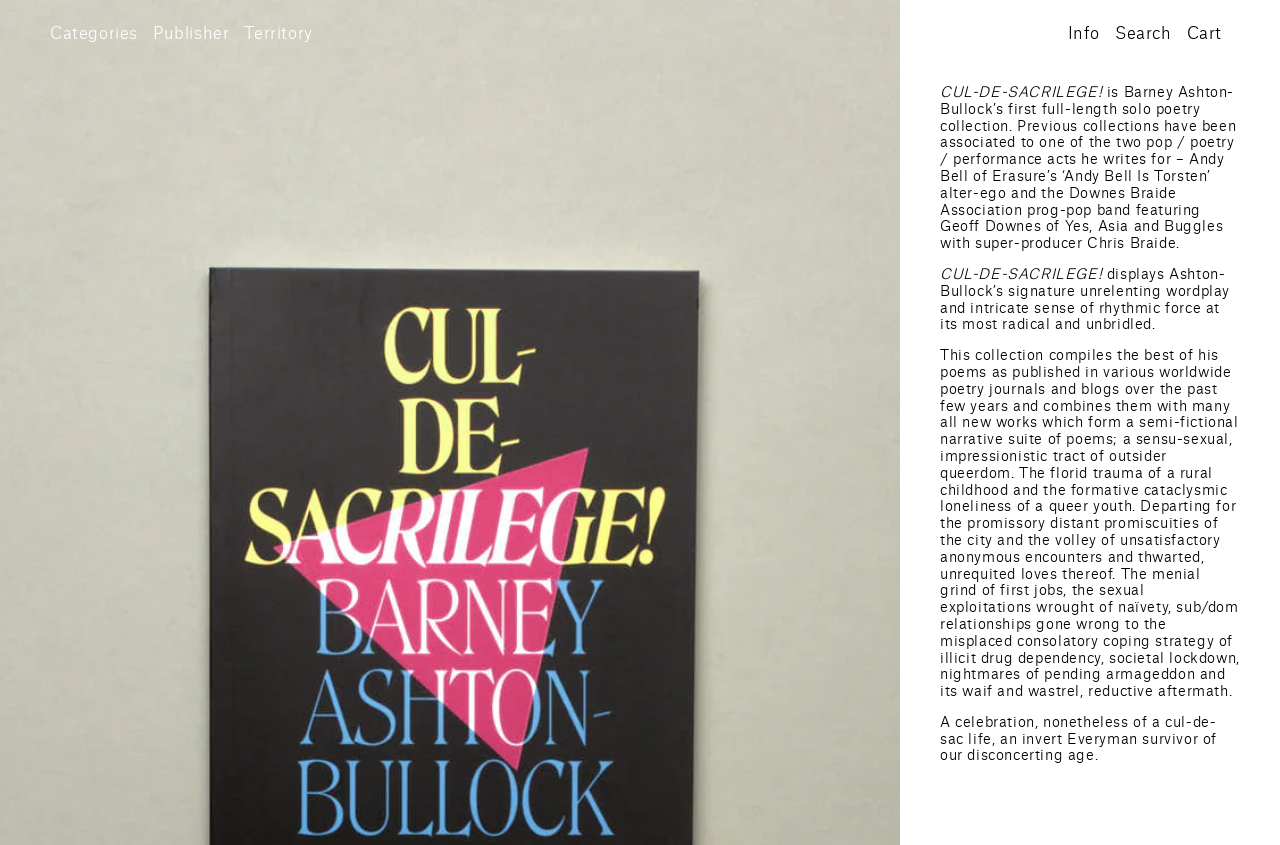From the webpage screenshot, identify the region described by Graphic Design. Provide the bounding box coordinates as (top-left x, top-left y, bottom-right x, bottom-right y), with each value being a floating point number between 0 and 1.

[0.055, 0.275, 0.129, 0.29]